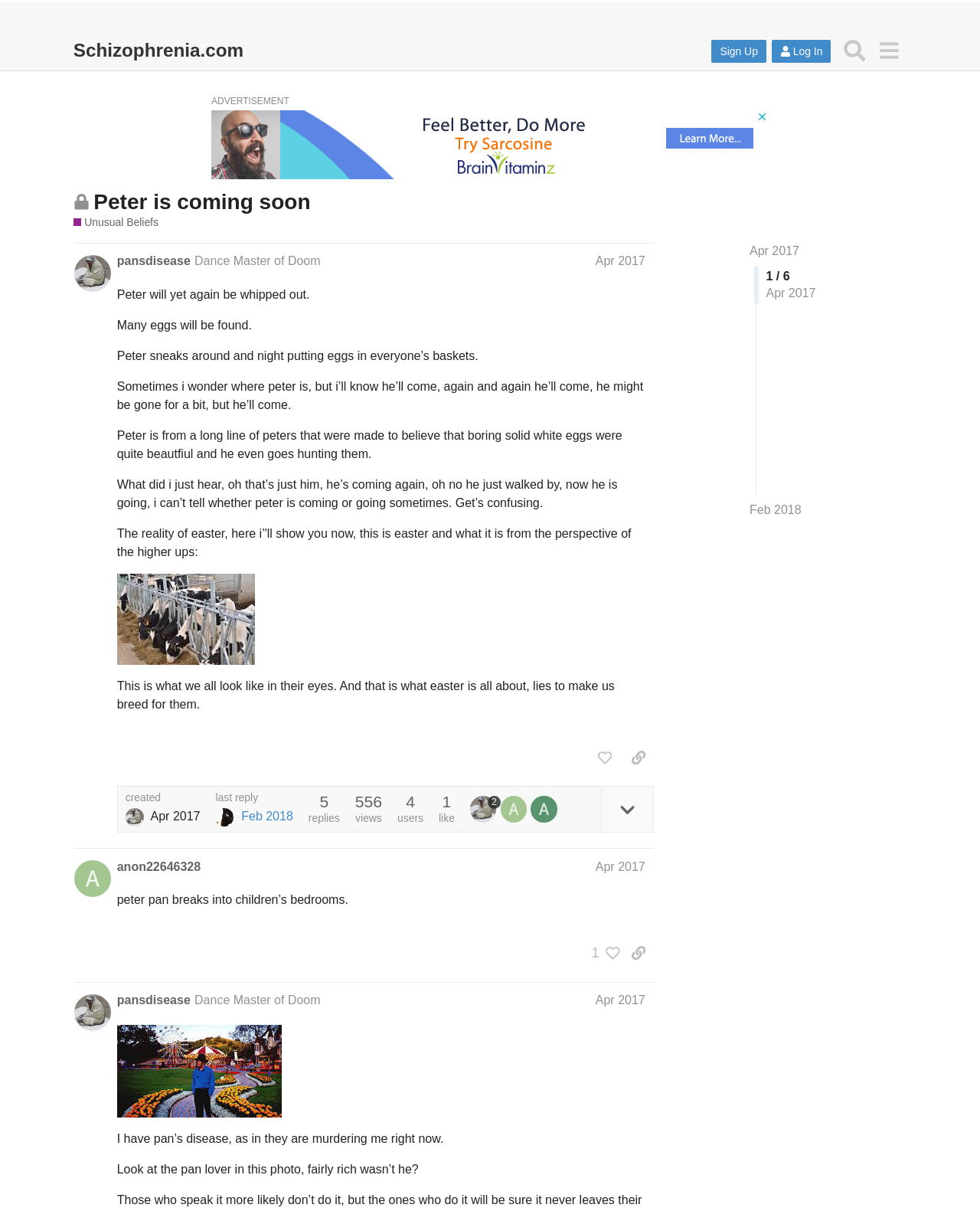Articulate a complete and detailed caption of the webpage elements.

This webpage appears to be a forum discussion page on the topic of unusual beliefs, specifically about a person named Peter. The page has a header section at the top with links to "Schizophrenia.com", "Sign Up", "Log In", and "Search". Below the header, there is an advertisement section.

The main content of the page is a discussion thread with multiple posts. The first post, labeled as "post #1 by @pansdisease", has a heading with the username and date "Apr 2017". The post contains several paragraphs of text, including a story about Peter and his behavior, as well as some philosophical musings. There are also several images and buttons in this post, including a "like this post" button and a "copy a link to this post to clipboard" button.

Below the first post, there are several other posts, each with its own heading and content. The second post, labeled as "post #3 by @anon22646328", has a similar structure to the first post, with a heading, paragraphs of text, and images. The text in this post appears to be a response to the first post, discussing the topic of Peter Pan and his behavior.

Throughout the page, there are various buttons and links, including "like" buttons, "reply" links, and "view" links. There are also several images scattered throughout the page, some of which appear to be user avatars or icons. The page has a simple and clean layout, with a focus on the discussion thread and its contents.